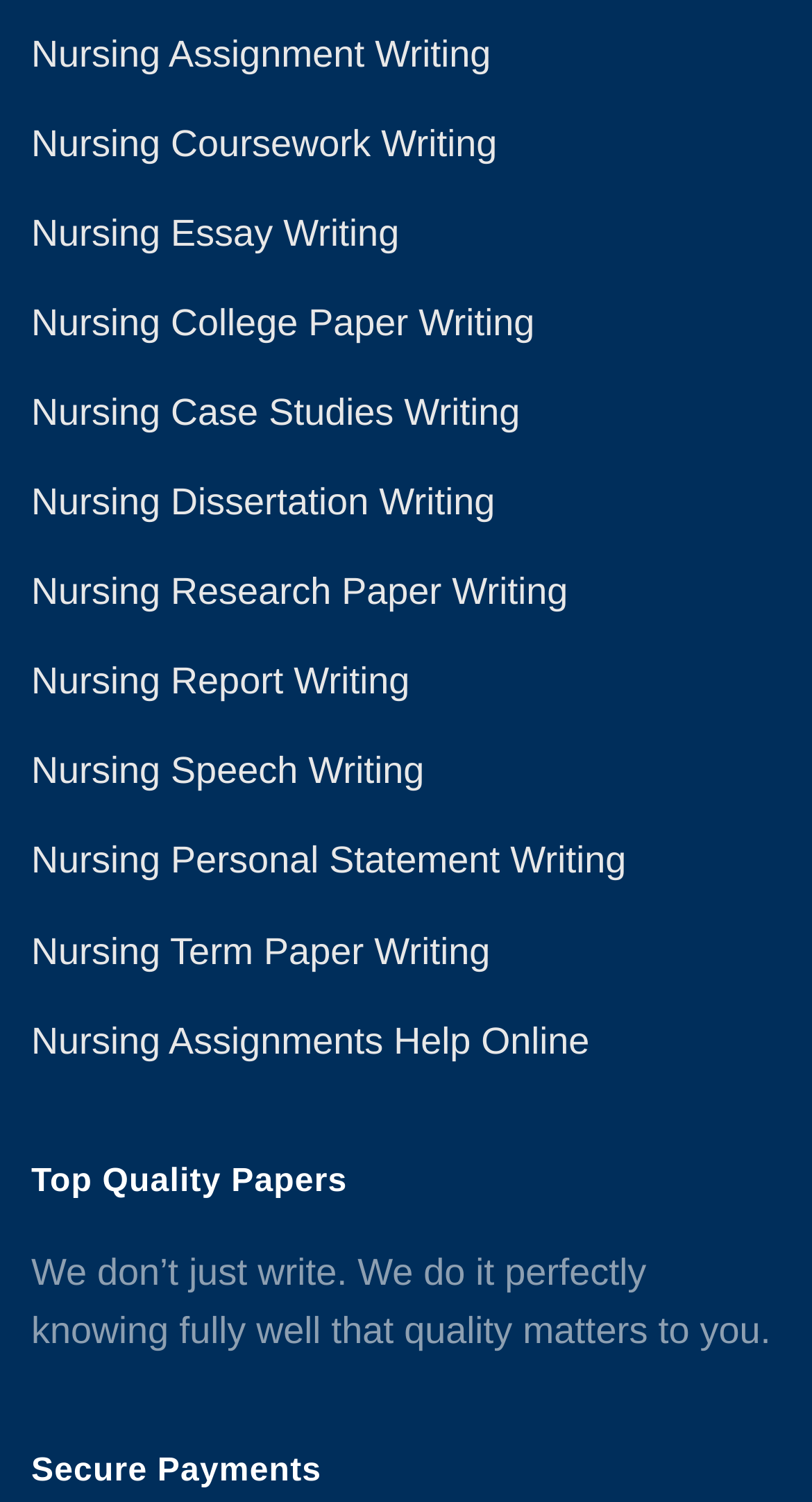Identify the bounding box for the described UI element. Provide the coordinates in (top-left x, top-left y, bottom-right x, bottom-right y) format with values ranging from 0 to 1: Ai-based Business Improvement

None